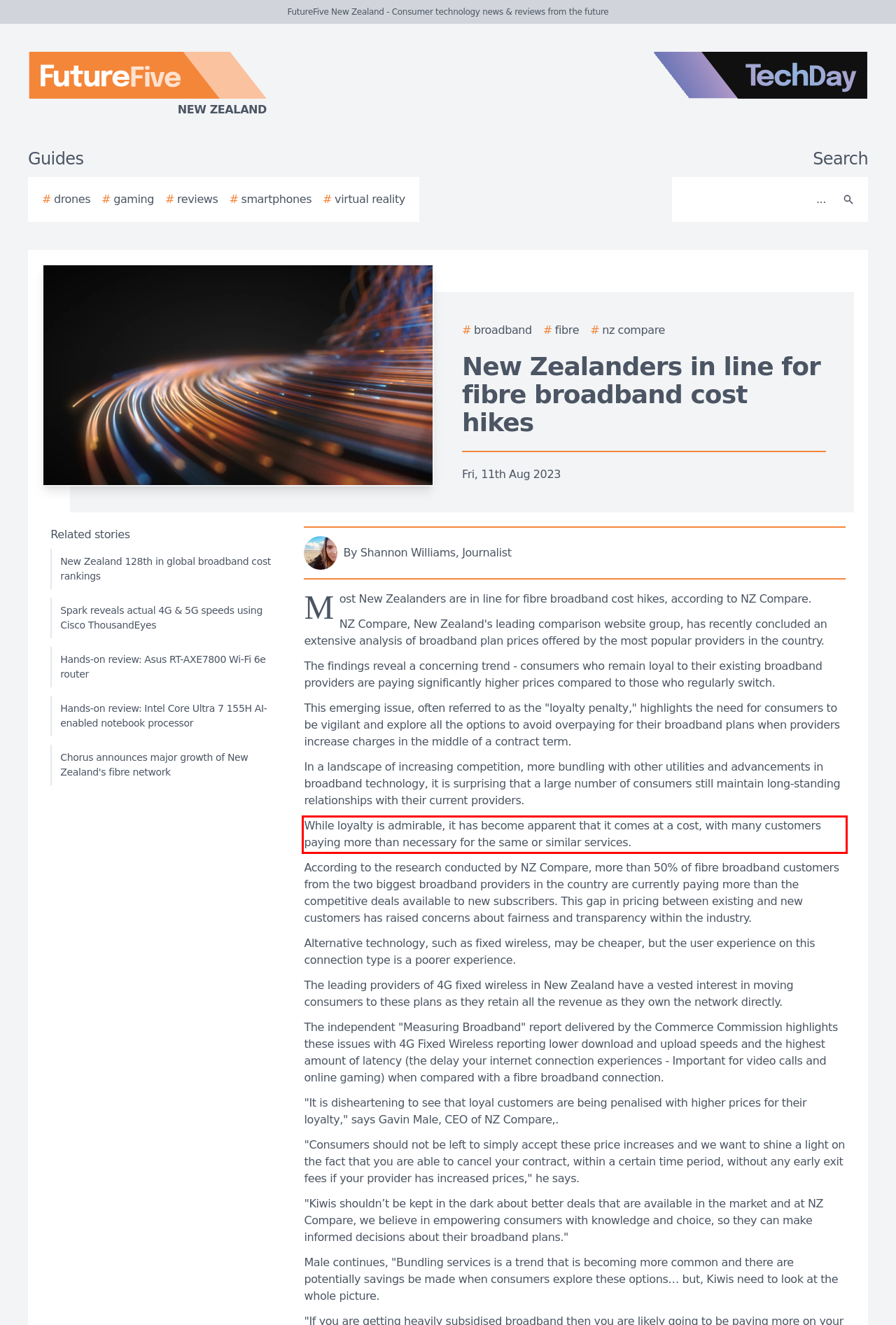Identify the text within the red bounding box on the webpage screenshot and generate the extracted text content.

While loyalty is admirable, it has become apparent that it comes at a cost, with many customers paying more than necessary for the same or similar services.